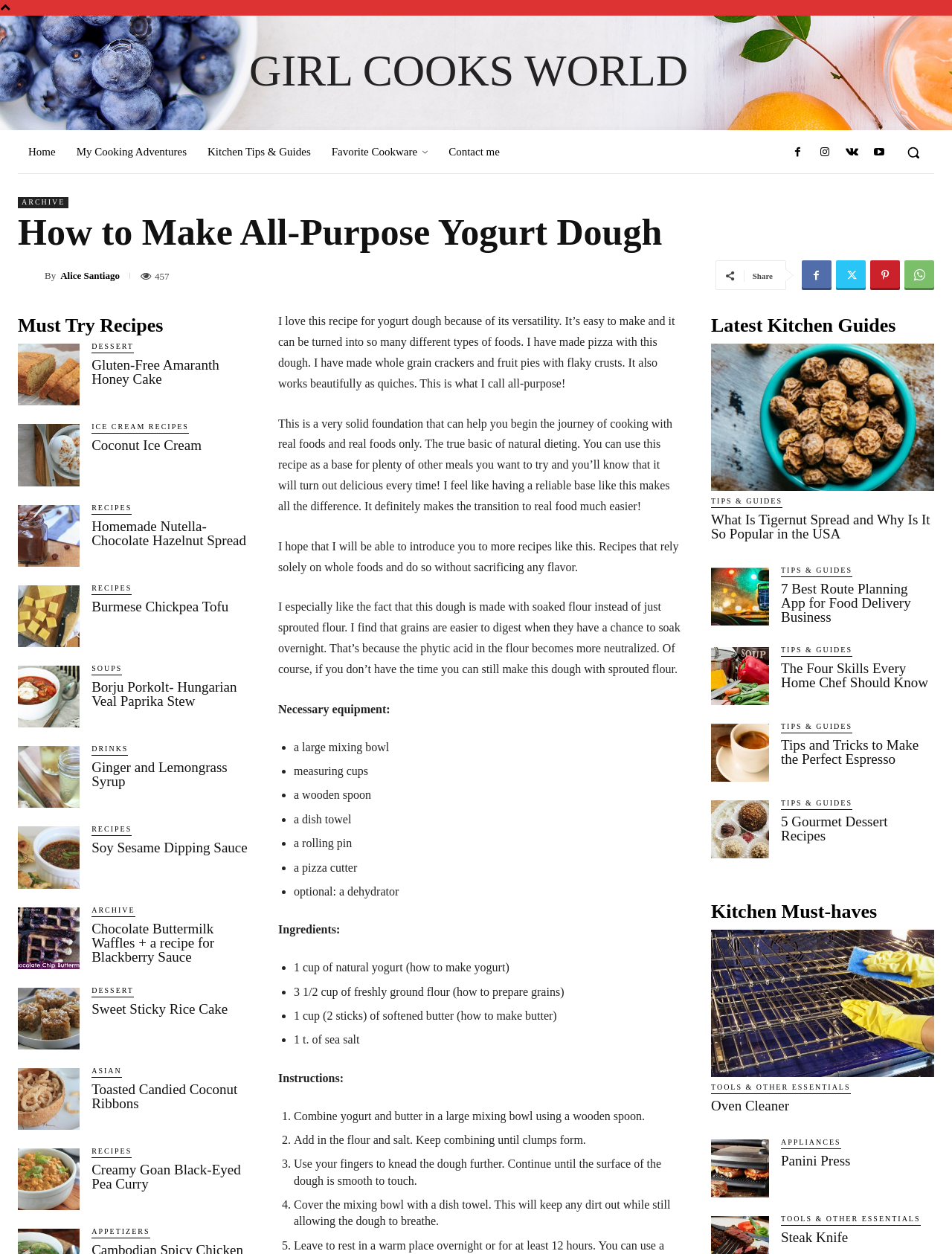Determine the bounding box for the HTML element described here: "title="Toasted Candied Coconut Ribbons"". The coordinates should be given as [left, top, right, bottom] with each number being a float between 0 and 1.

[0.019, 0.852, 0.084, 0.901]